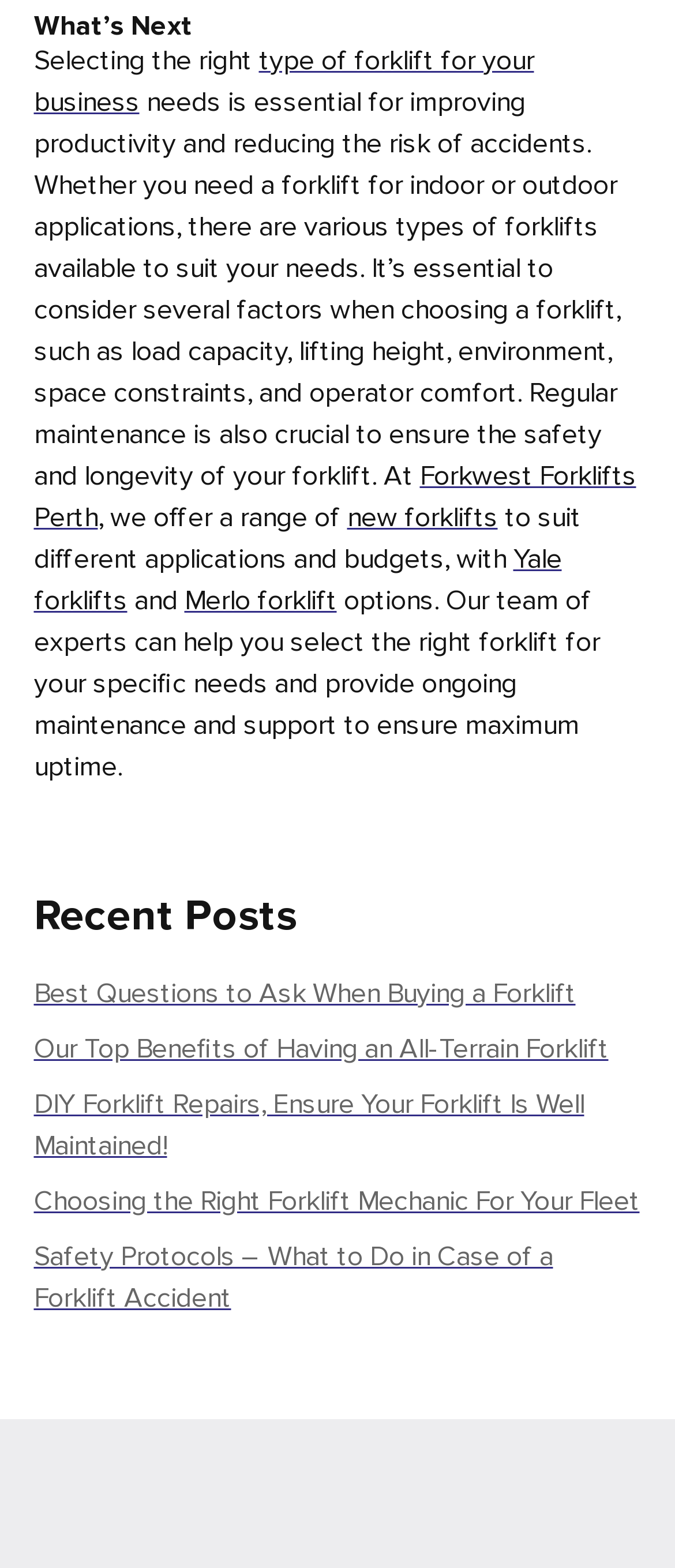Identify the bounding box coordinates of the area you need to click to perform the following instruction: "Explore 'new forklifts'".

[0.514, 0.319, 0.737, 0.341]